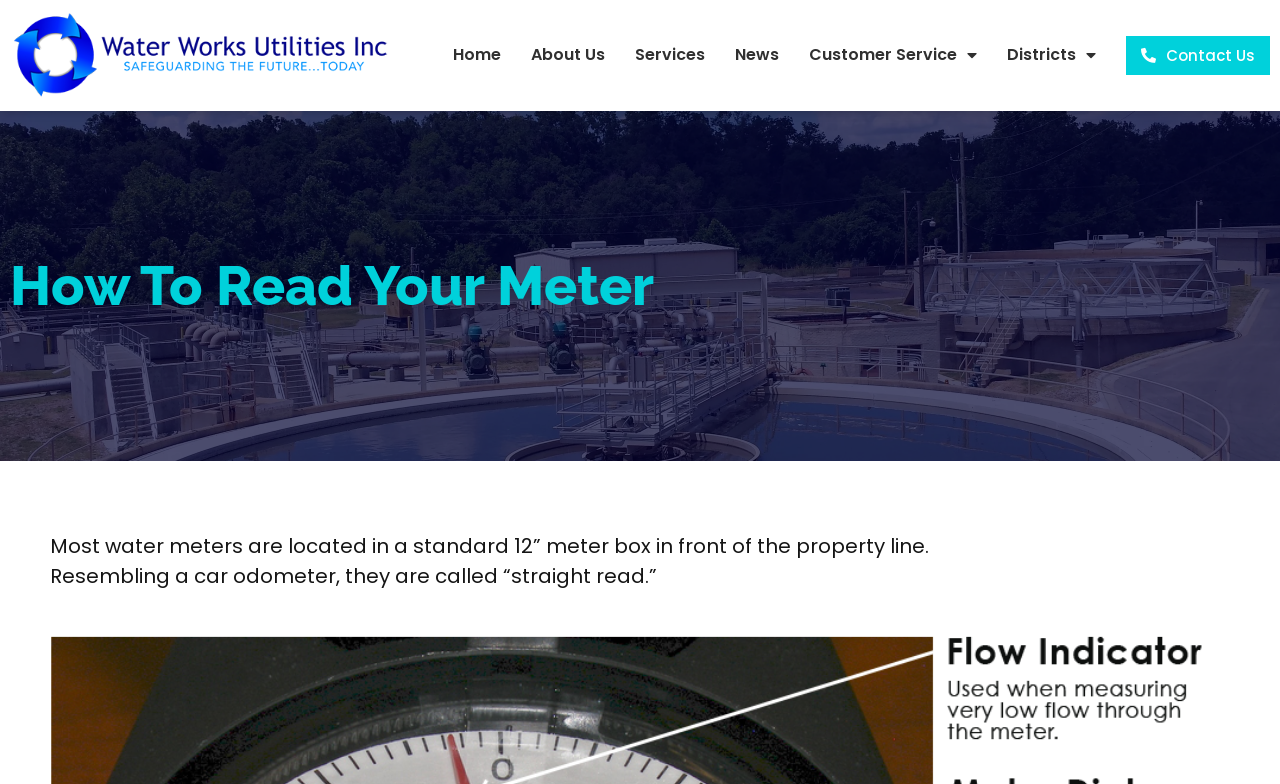What is the width of the 'How To Read Your Meter' heading?
Look at the image and respond with a one-word or short phrase answer.

0.984